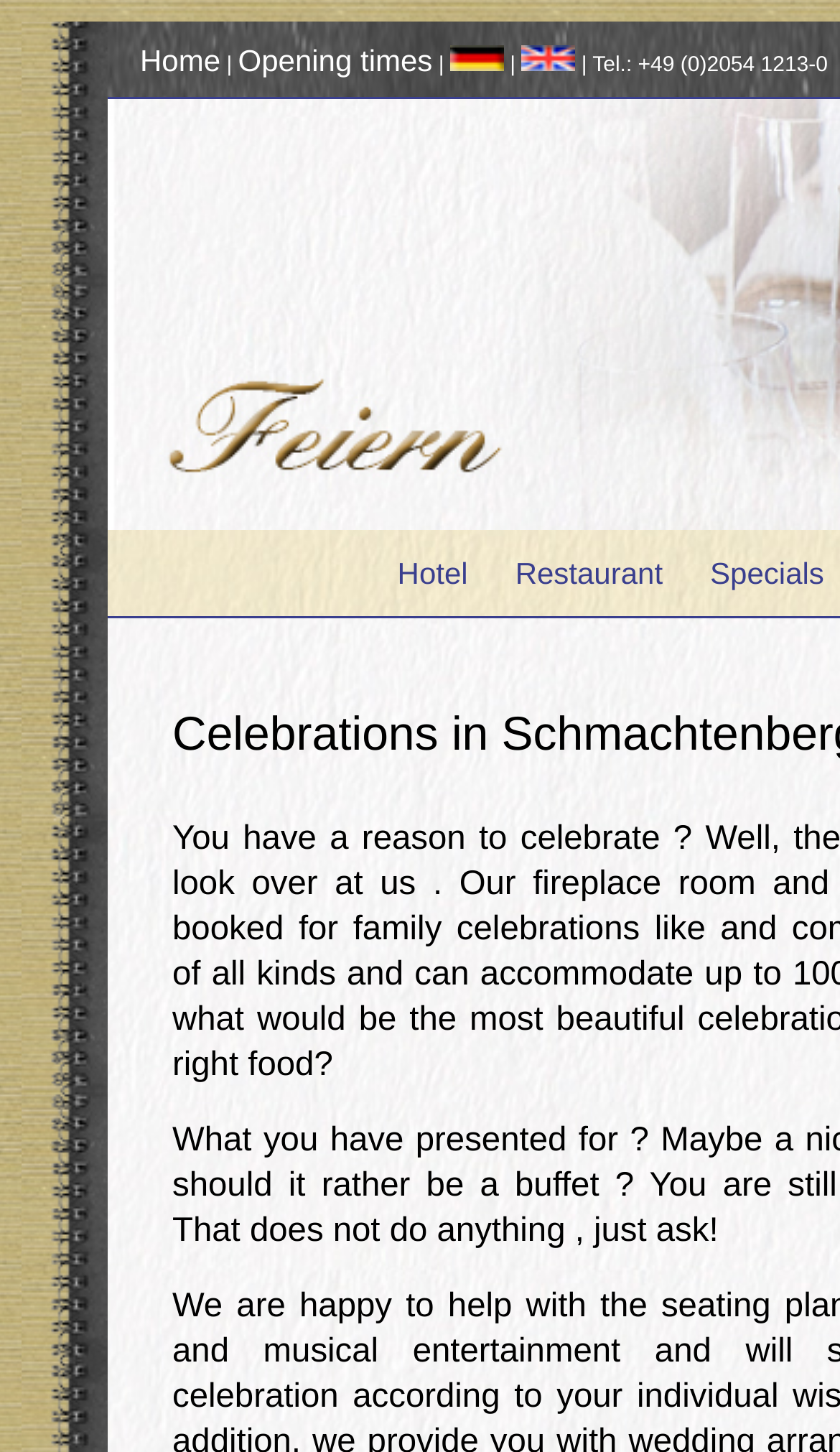Please answer the following question using a single word or phrase: 
How many images are on the top navigation bar?

2